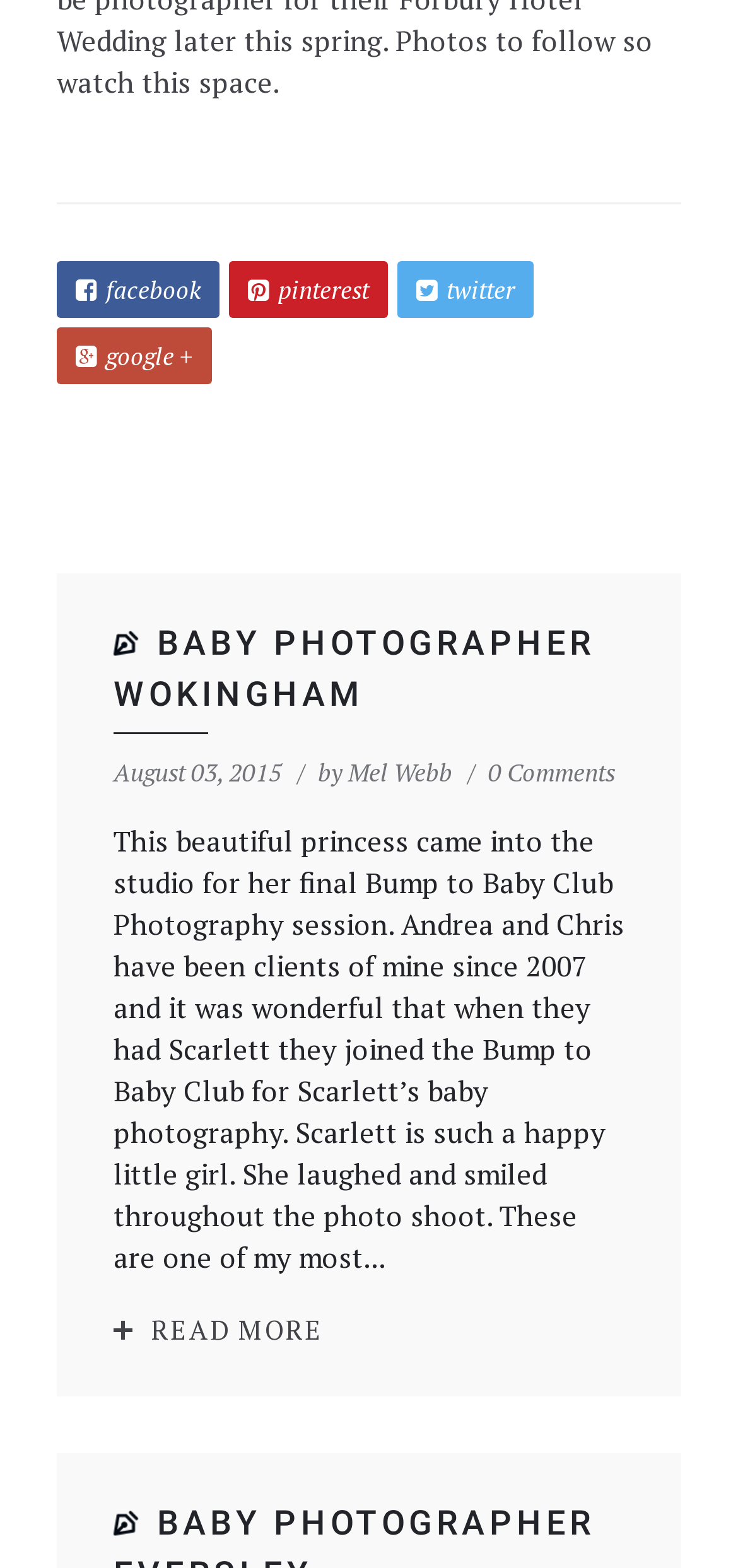Provide the bounding box coordinates for the UI element described in this sentence: "google +". The coordinates should be four float values between 0 and 1, i.e., [left, top, right, bottom].

[0.077, 0.209, 0.287, 0.245]